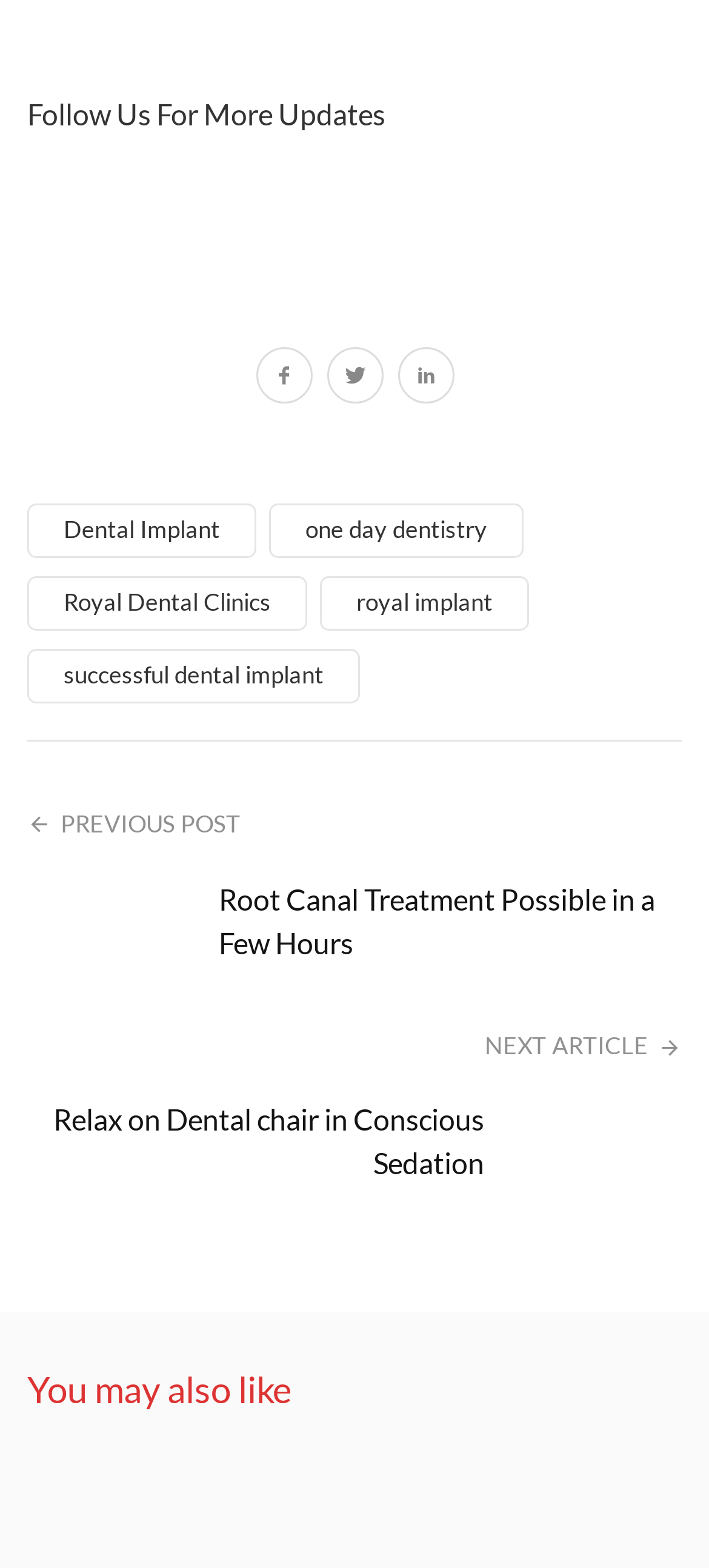Identify the bounding box coordinates of the element that should be clicked to fulfill this task: "Read about root canal treatment endodontics". The coordinates should be provided as four float numbers between 0 and 1, i.e., [left, top, right, bottom].

[0.038, 0.567, 0.244, 0.614]